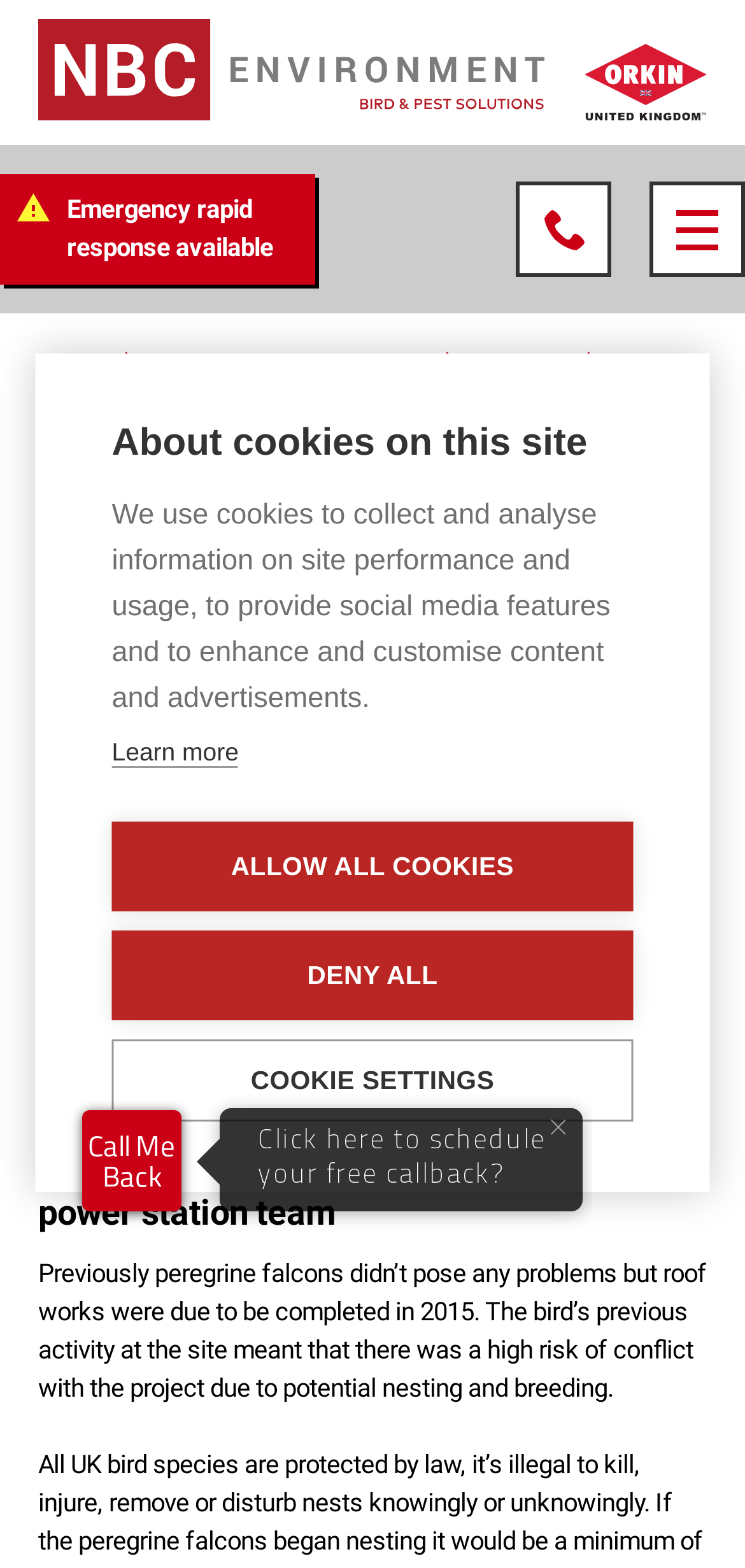What is the purpose of the 'COOKIE SETTINGS' button?
Answer briefly with a single word or phrase based on the image.

To customize cookie settings